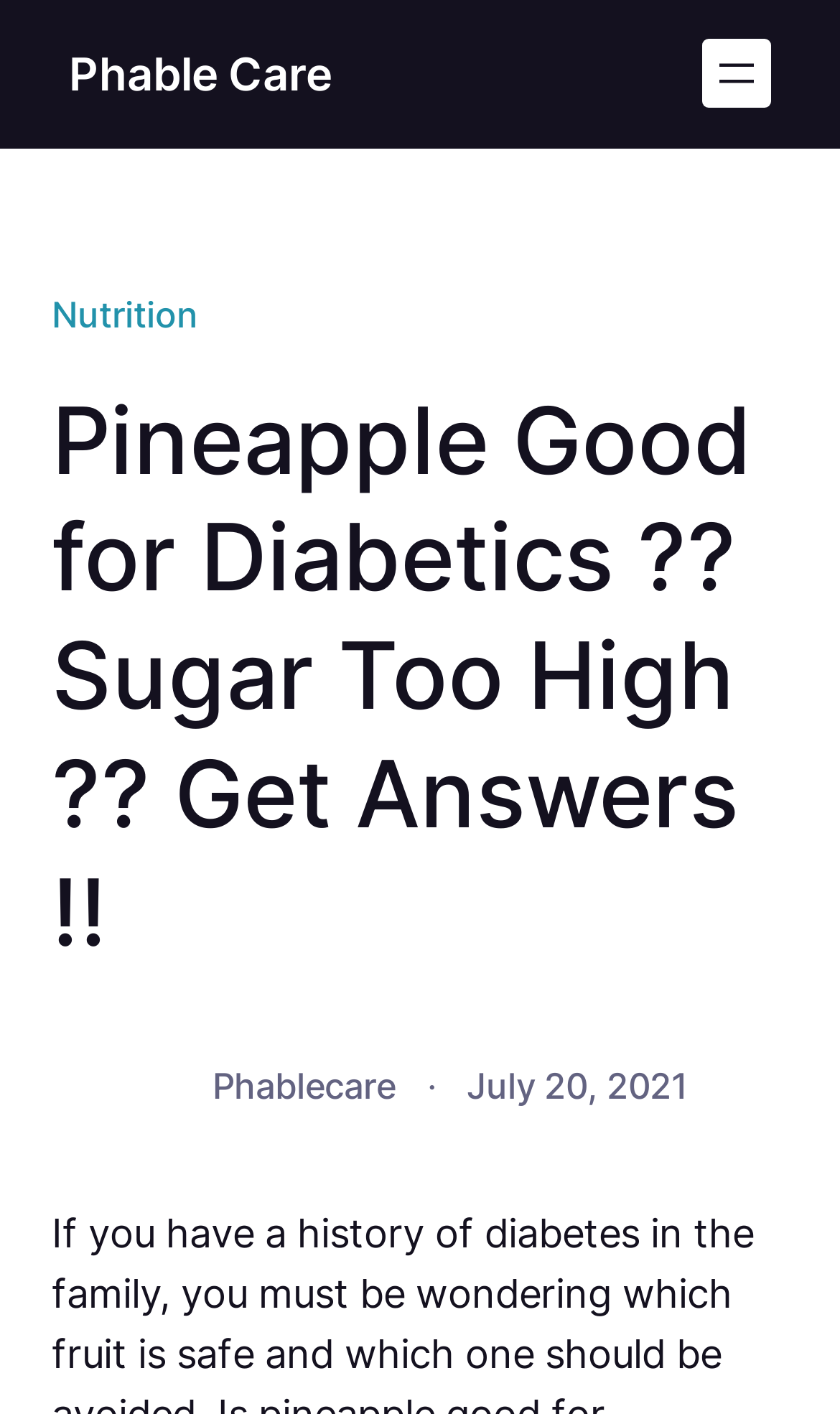What is the category of the current article?
Refer to the image and give a detailed answer to the question.

The category of the current article can be found in the navigation section, where 'Nutrition' is listed as a link.